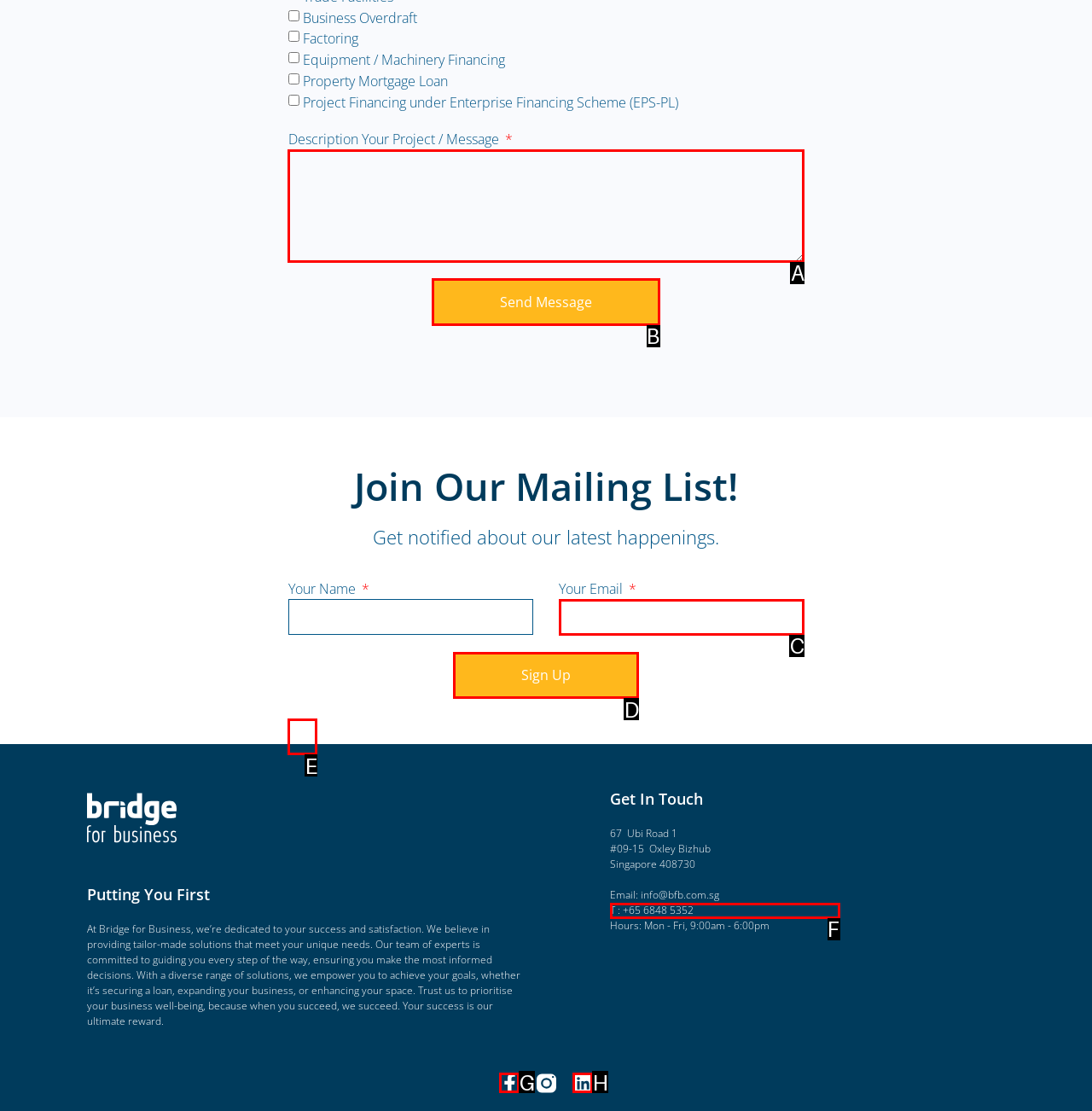Determine which UI element I need to click to achieve the following task: Click Send Message Provide your answer as the letter of the selected option.

B